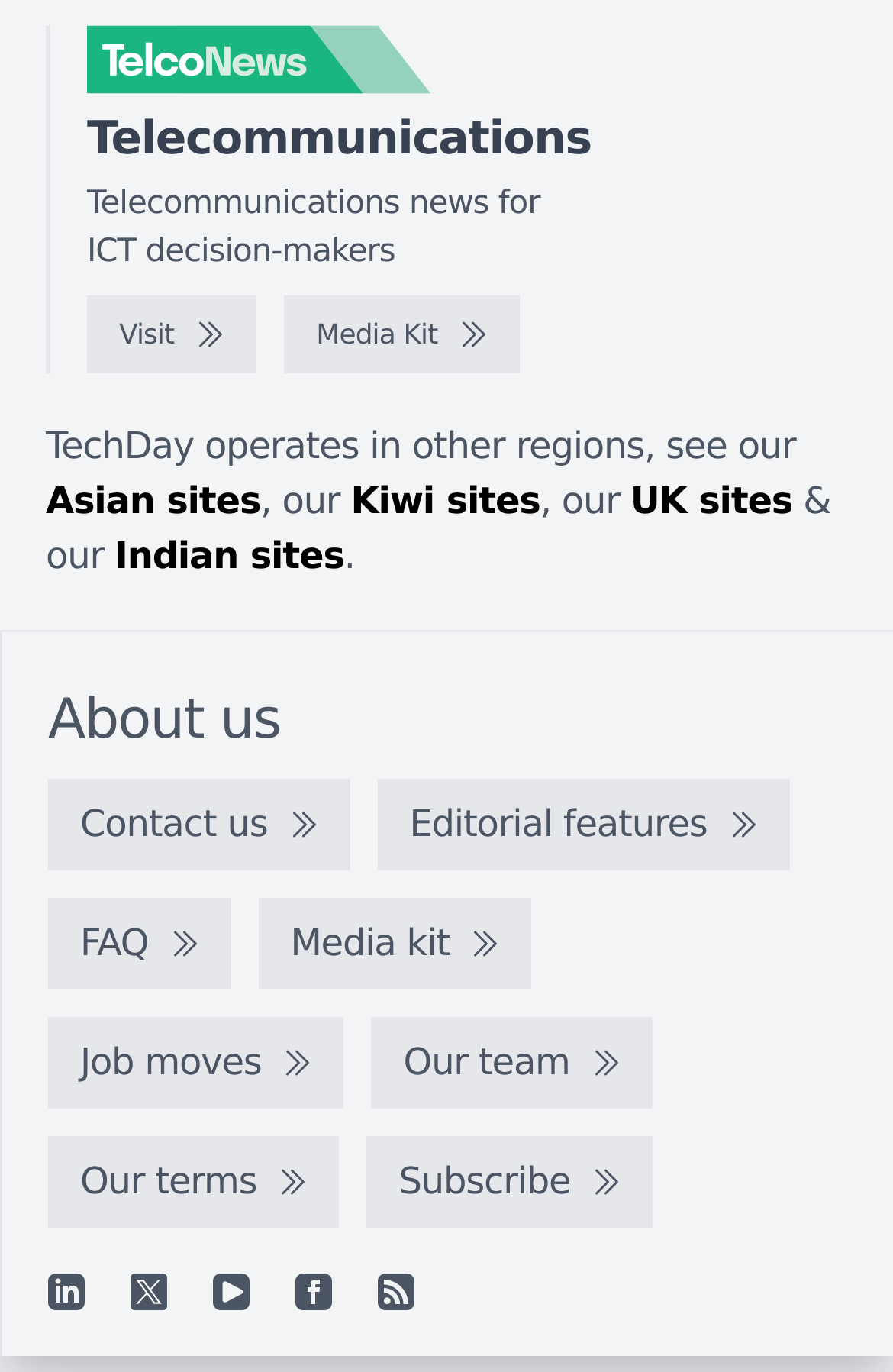Provide the bounding box coordinates of the HTML element described by the text: "aria-label="Linkedin"". The coordinates should be in the format [left, top, right, bottom] with values between 0 and 1.

[0.054, 0.929, 0.095, 0.956]